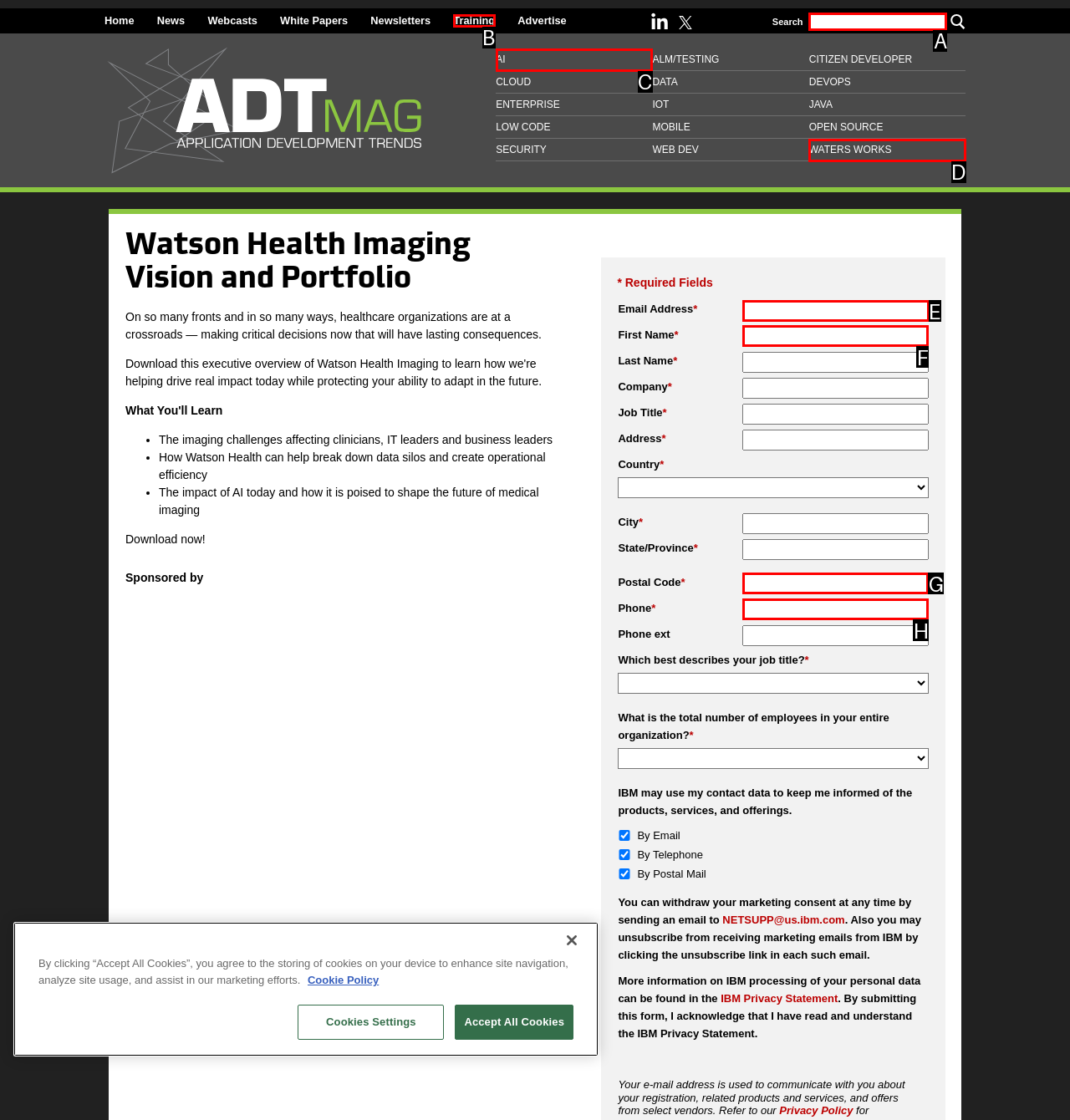To complete the task: Enter email address, select the appropriate UI element to click. Respond with the letter of the correct option from the given choices.

E